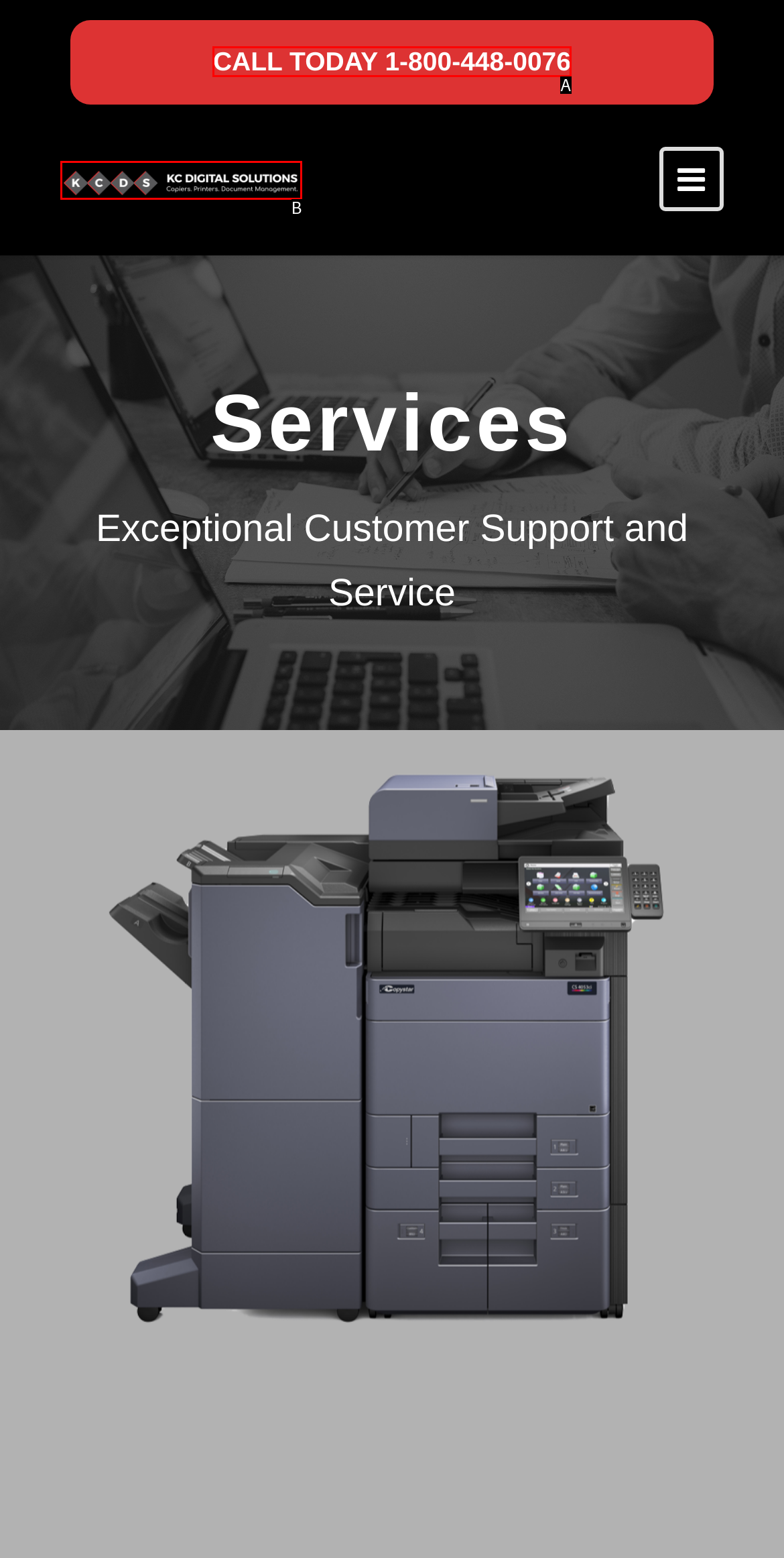Select the letter of the HTML element that best fits the description: title="kcdc_GrayLogo_01"
Answer with the corresponding letter from the provided choices.

B